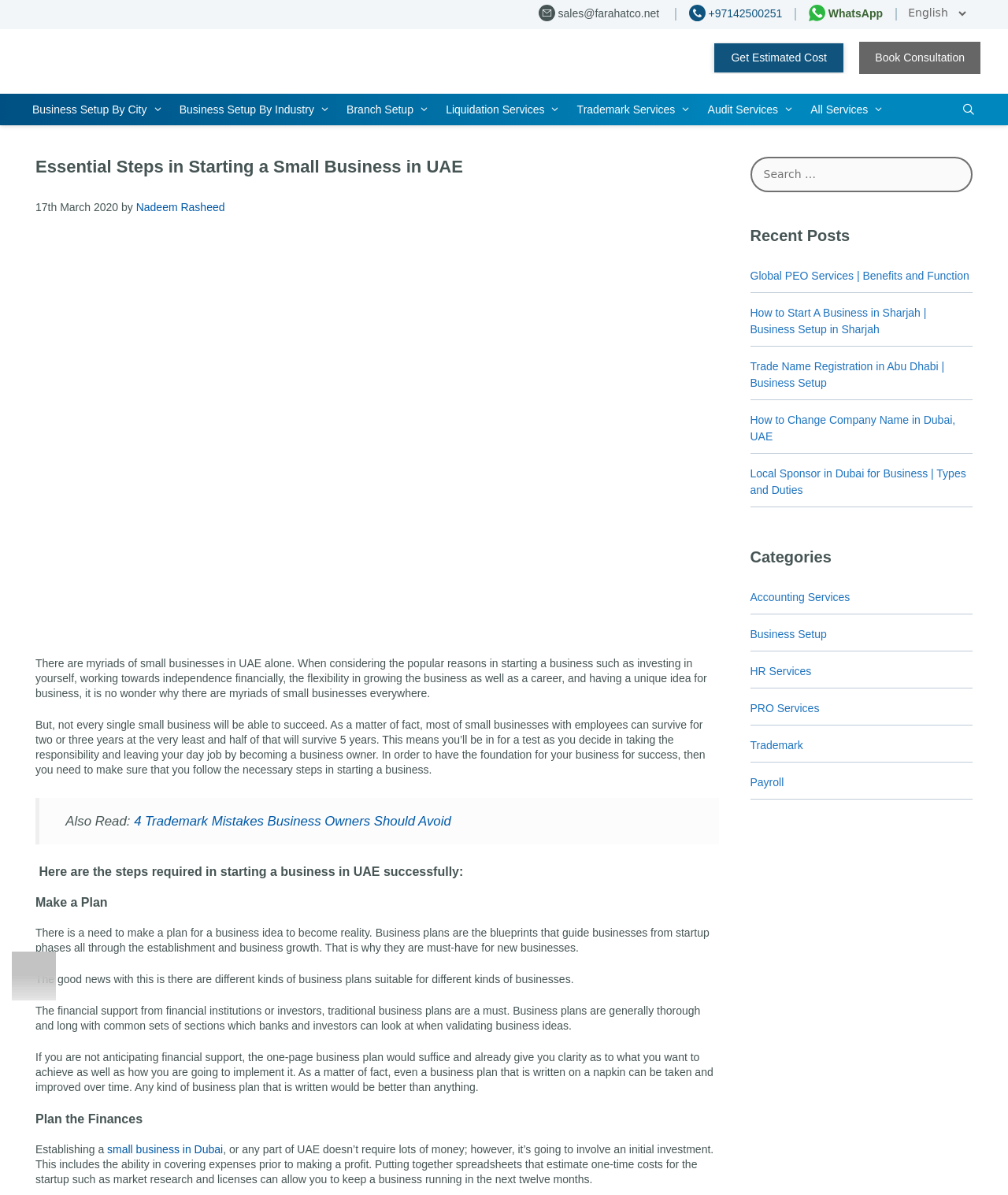Show the bounding box coordinates for the HTML element as described: "Audit Services".

[0.697, 0.078, 0.799, 0.105]